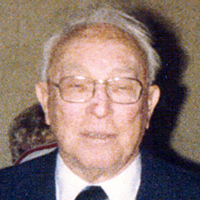Generate an elaborate caption for the given image.

The image features an elderly man with glasses, likely depicting Thomas Emmette Stancil, who was born on October 18, 1903, and passed away on November 29, 1992. His expression conveys a sense of wisdom and experience, possibly shared through a lifetime of family stories and experiences. The background appears softly blurred, focusing attention on him, which adds to the intimate feel of the portrait. This image is part of a family tree narrative that highlights his significance in familial connections, including references to his children and his life journey. Through his portrayal, the image encapsulates the legacy of Stancil, portraying him not only as an individual but as a beloved member of a larger family story that spans generations.